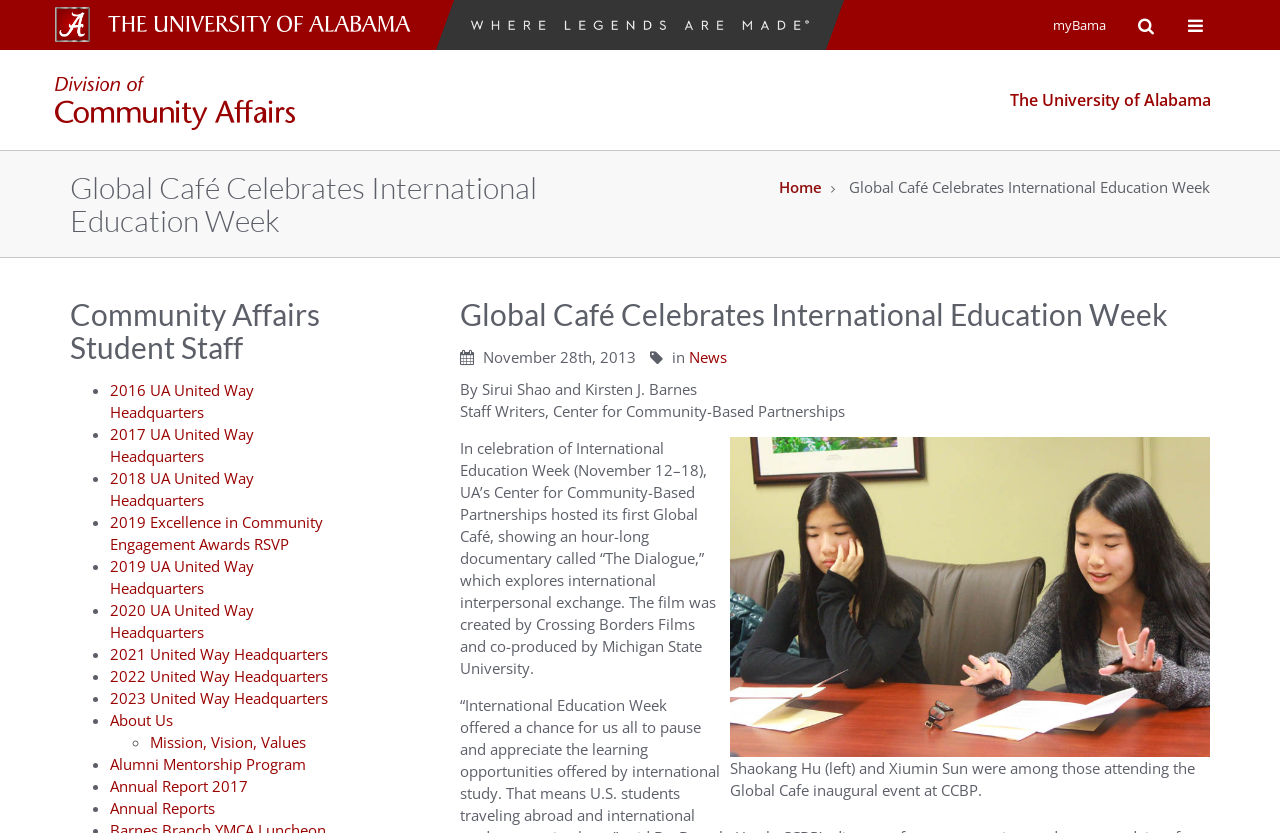From the webpage screenshot, predict the bounding box coordinates (top-left x, top-left y, bottom-right x, bottom-right y) for the UI element described here: 2018 UA United Way Headquarters

[0.086, 0.562, 0.198, 0.612]